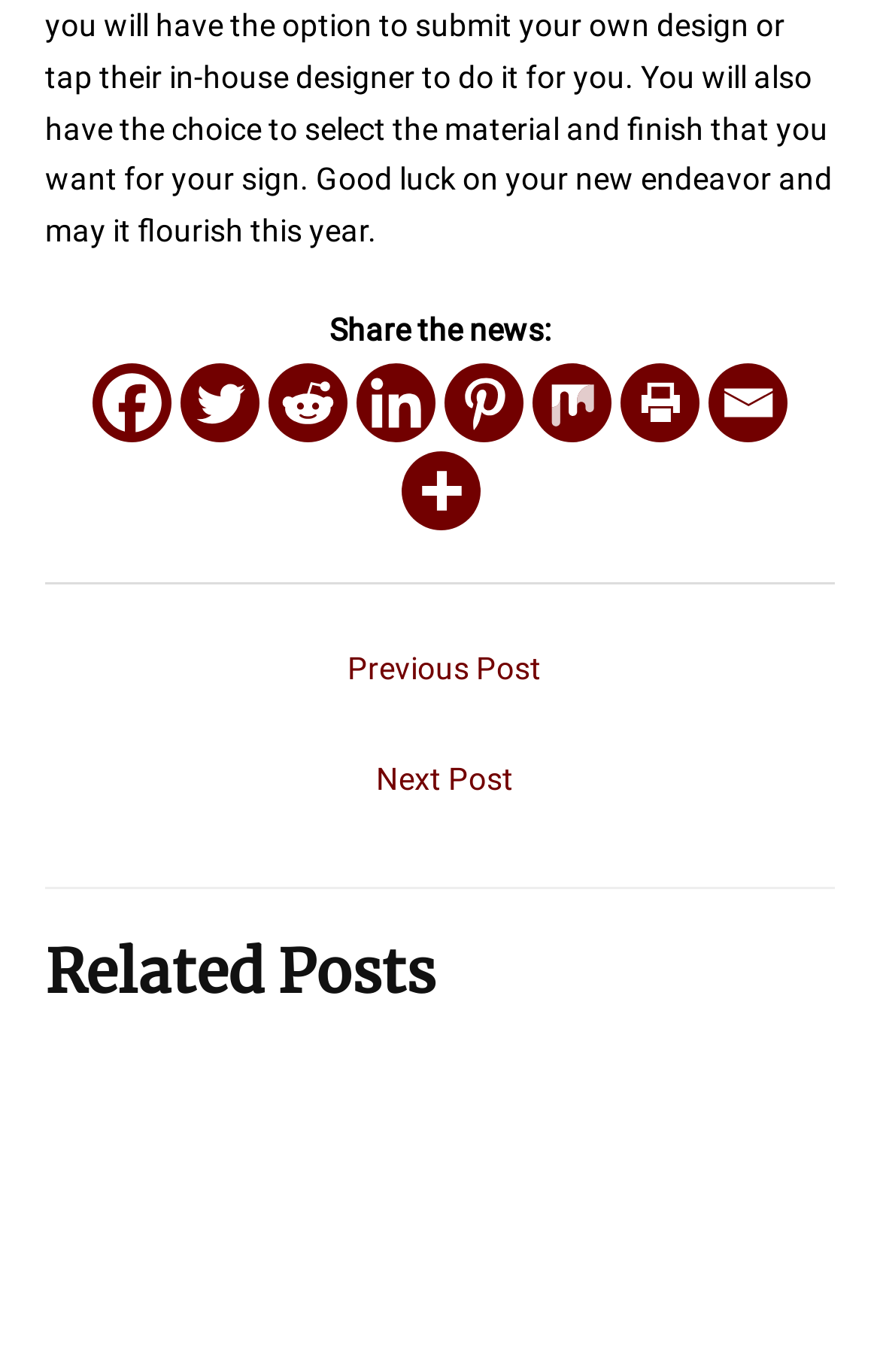Find the bounding box coordinates of the element's region that should be clicked in order to follow the given instruction: "View September 2022". The coordinates should consist of four float numbers between 0 and 1, i.e., [left, top, right, bottom].

None